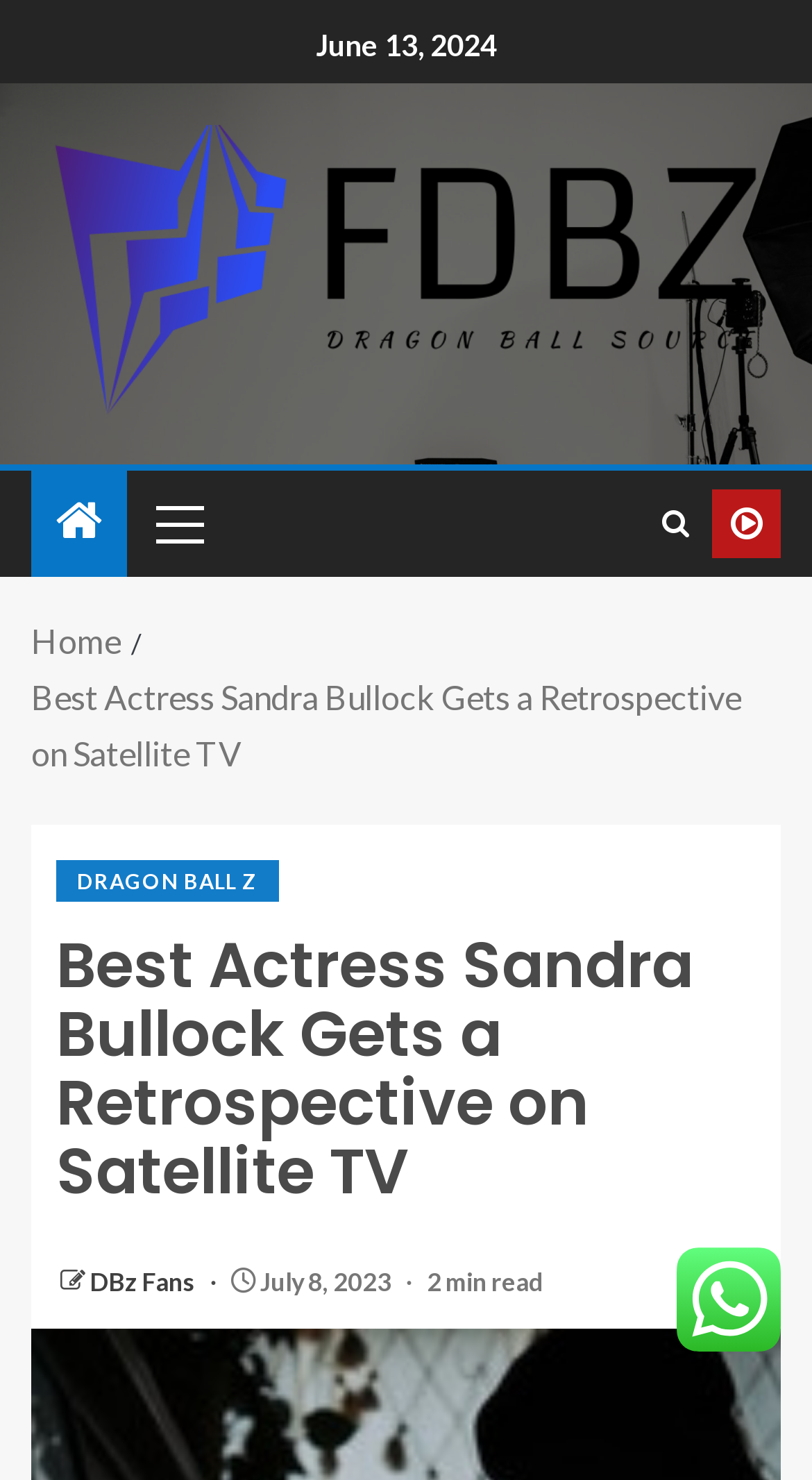Provide the bounding box coordinates for the UI element that is described as: "Dragon Ball Z".

[0.069, 0.581, 0.342, 0.609]